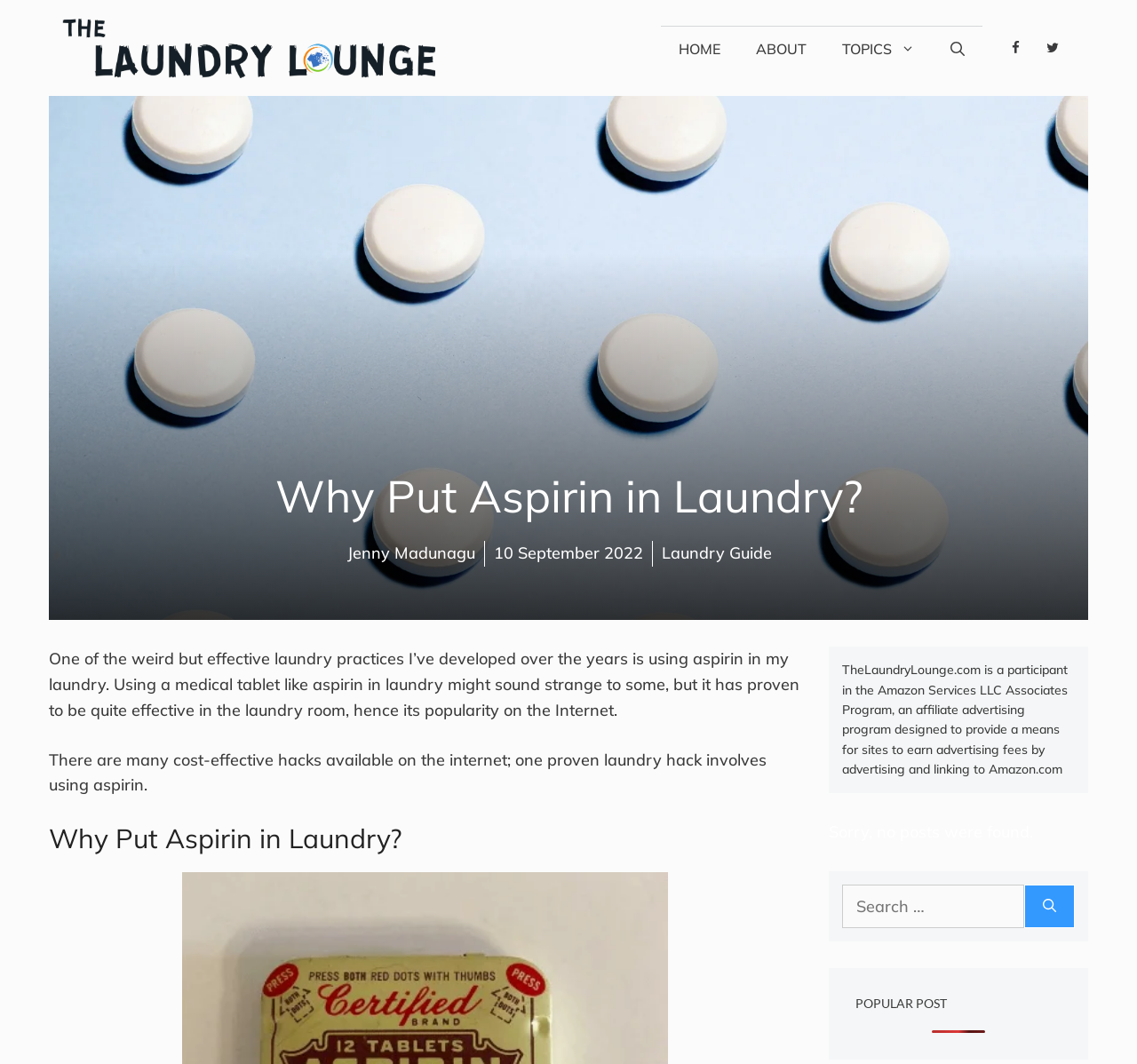Please provide the bounding box coordinate of the region that matches the element description: aria-label="Twitter" title="Twitter". Coordinates should be in the format (top-left x, top-left y, bottom-right x, bottom-right y) and all values should be between 0 and 1.

[0.912, 0.031, 0.939, 0.06]